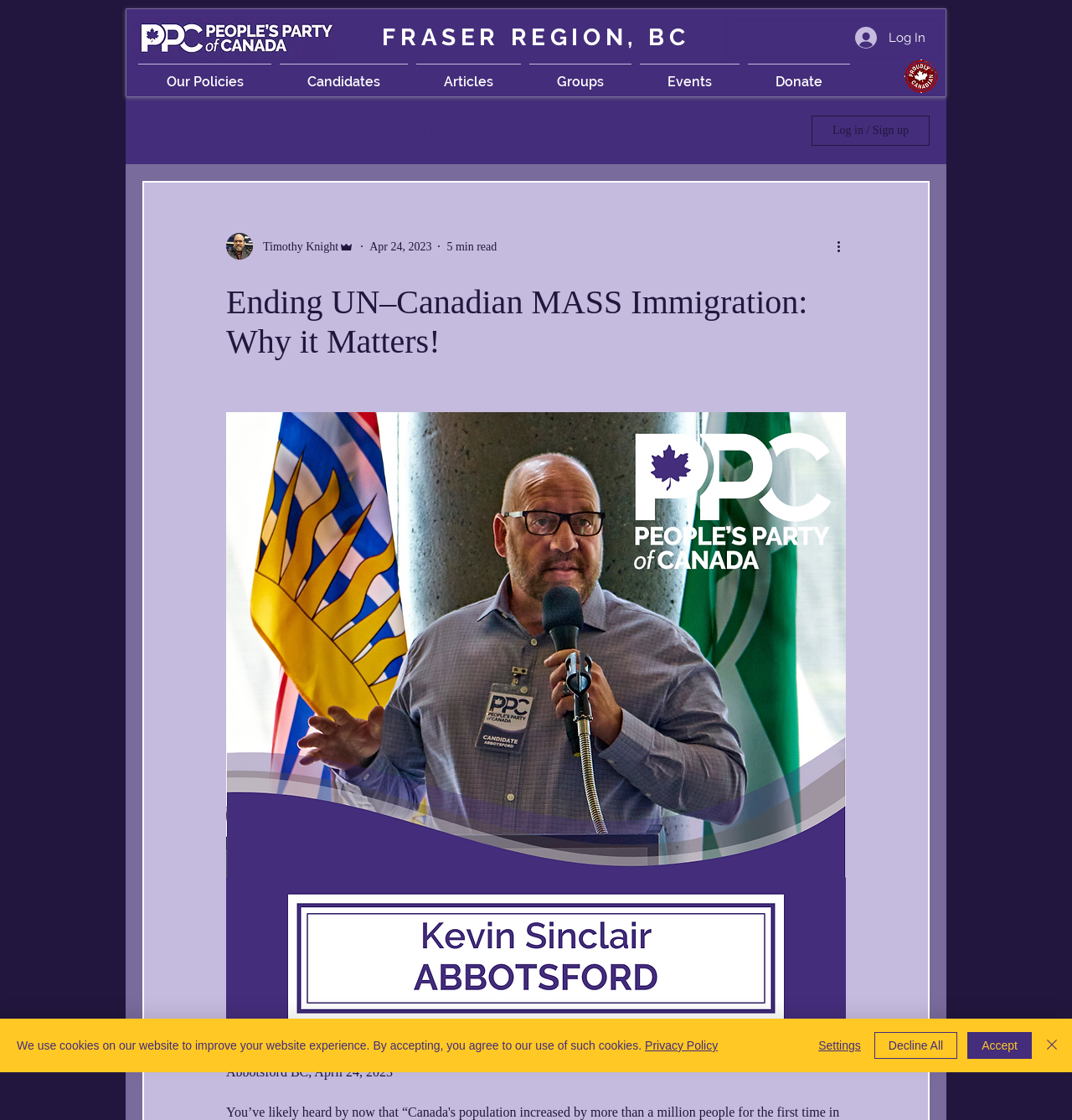Extract the bounding box of the UI element described as: "Privacy Policy".

[0.602, 0.927, 0.67, 0.939]